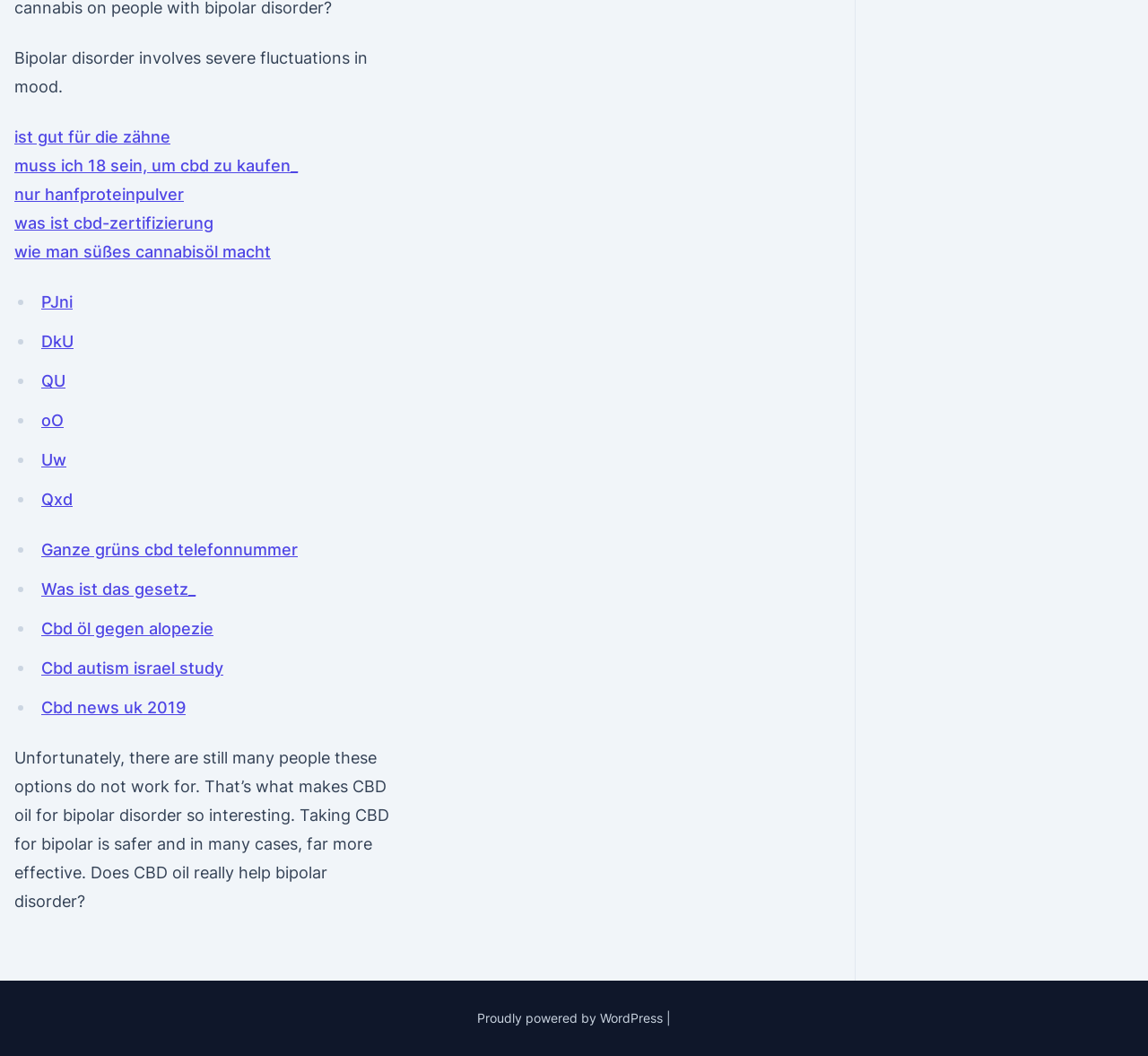Determine the bounding box coordinates of the clickable region to follow the instruction: "Check 'Ganze grüns cbd telefonnummer'".

[0.036, 0.512, 0.259, 0.53]